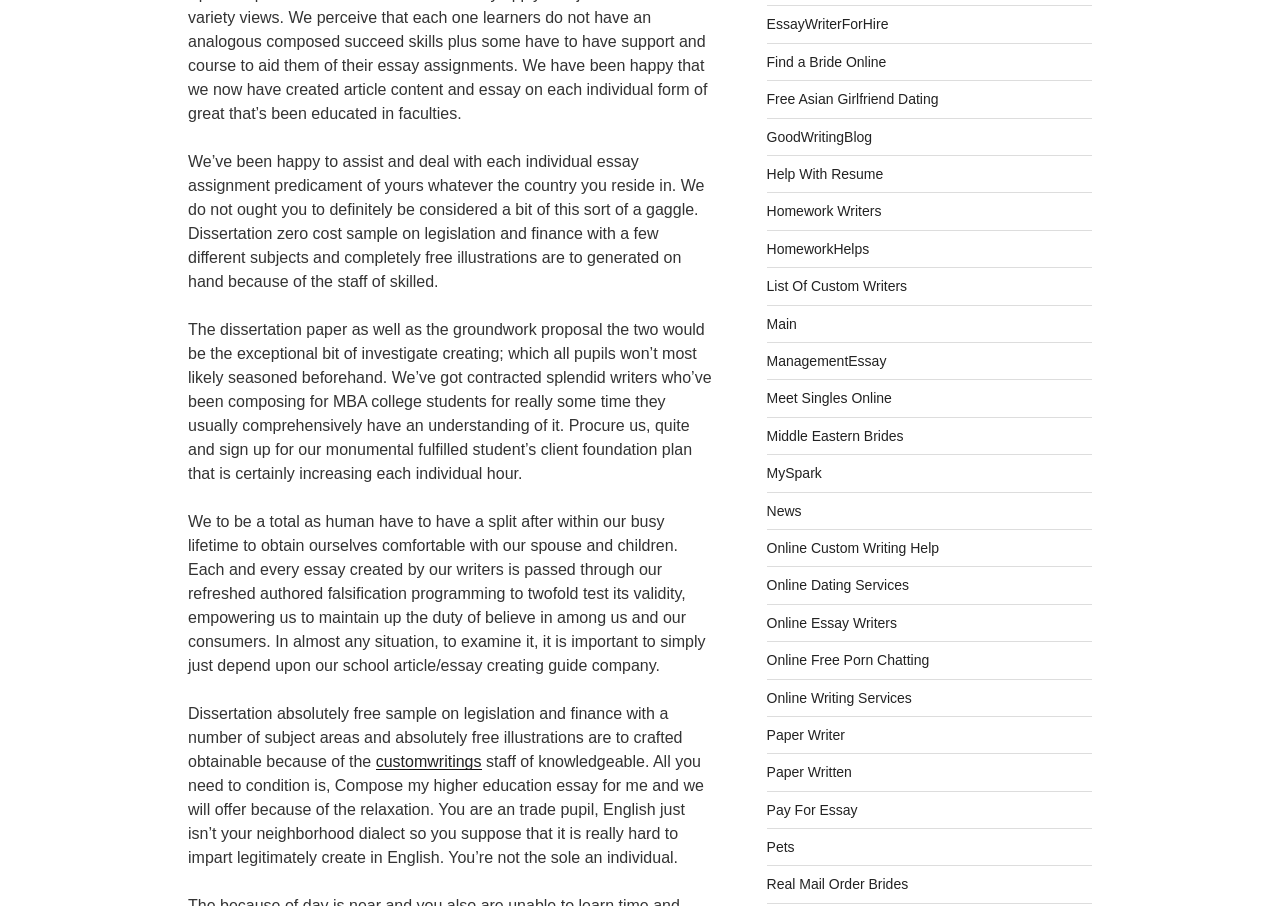Identify the bounding box coordinates for the region to click in order to carry out this instruction: "Learn more about 'ManagementEssay'". Provide the coordinates using four float numbers between 0 and 1, formatted as [left, top, right, bottom].

[0.599, 0.39, 0.693, 0.407]